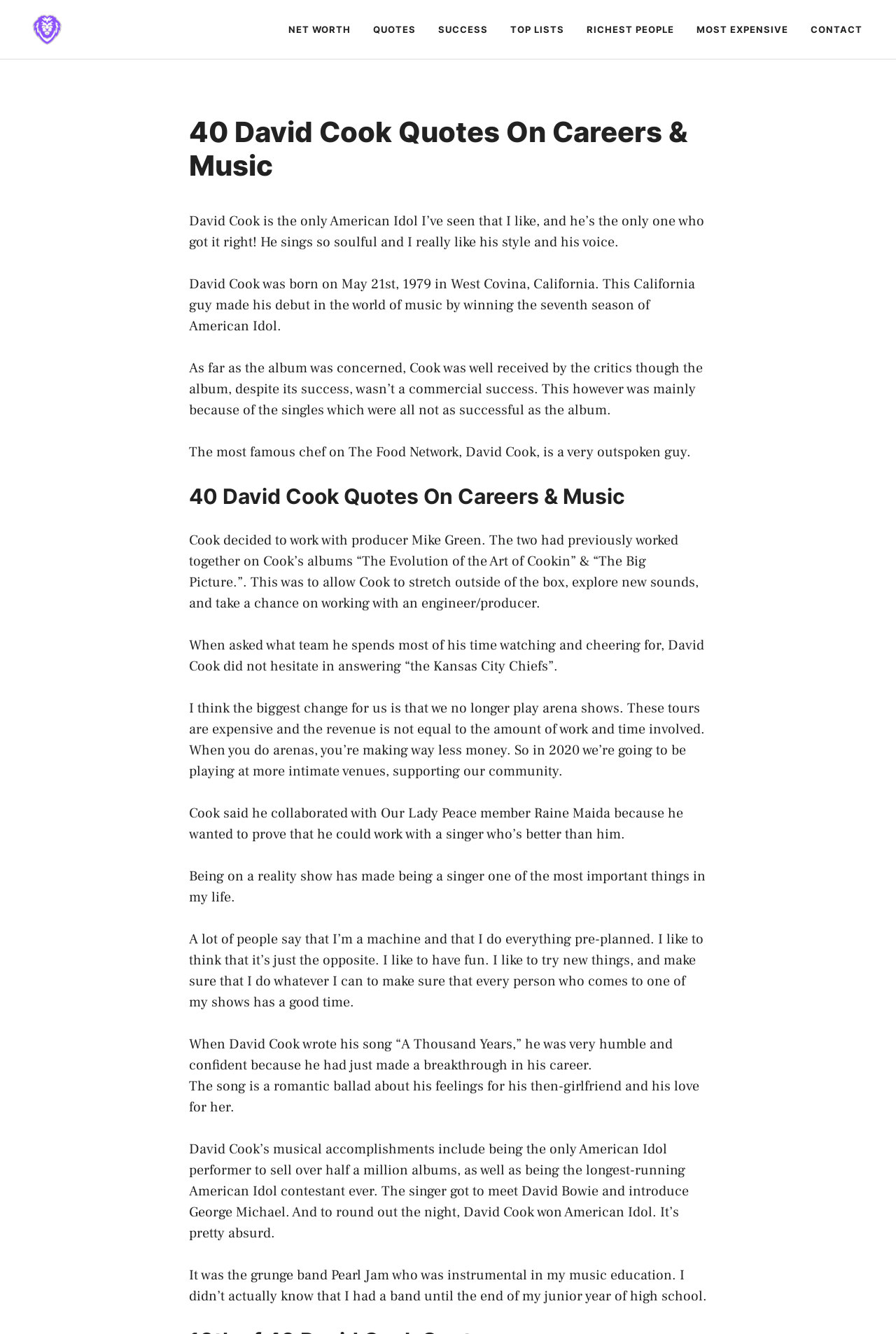Locate the bounding box of the UI element with the following description: "Privacy".

None